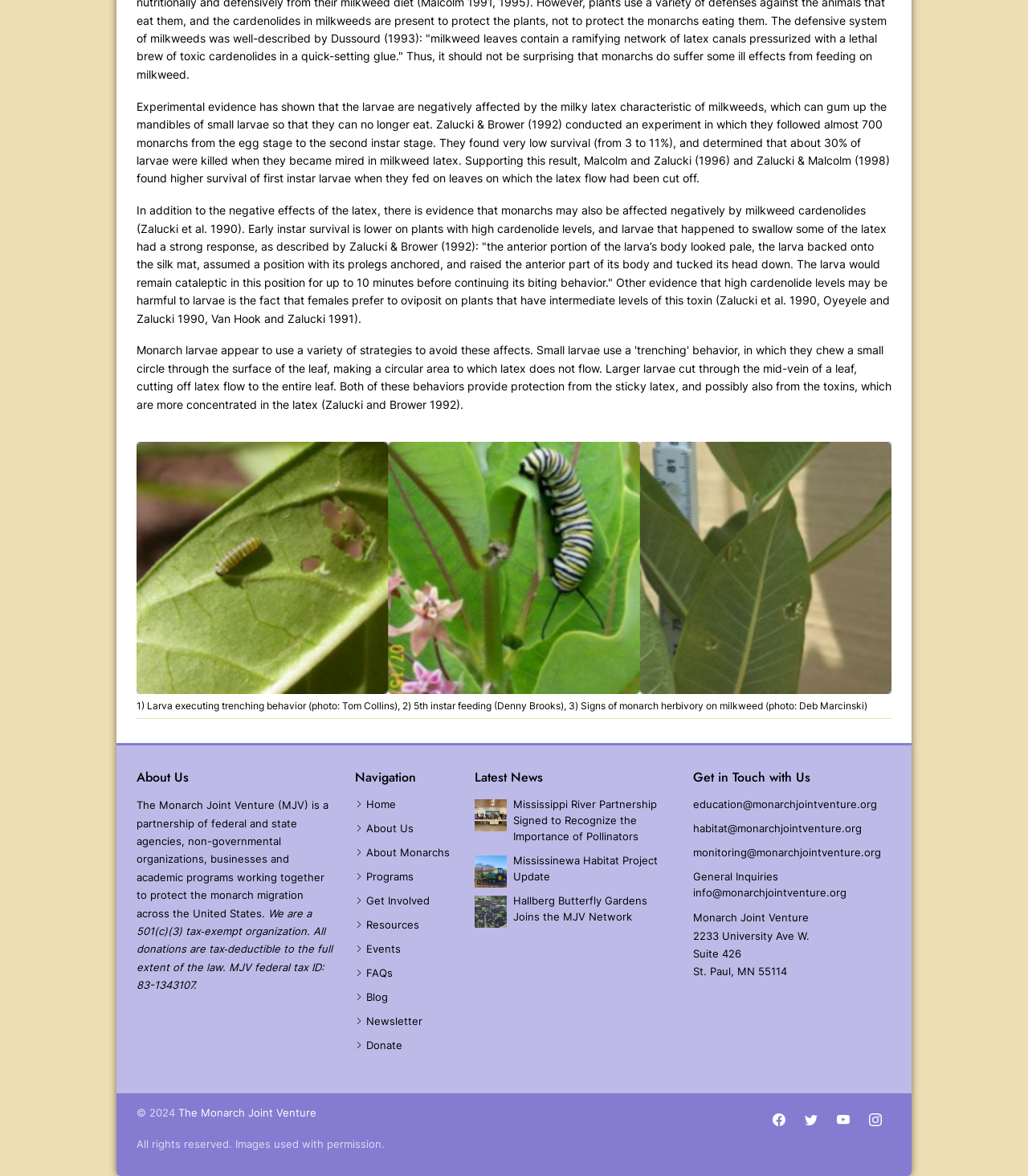Determine the bounding box for the described UI element: "YouTube".

[0.805, 0.939, 0.836, 0.966]